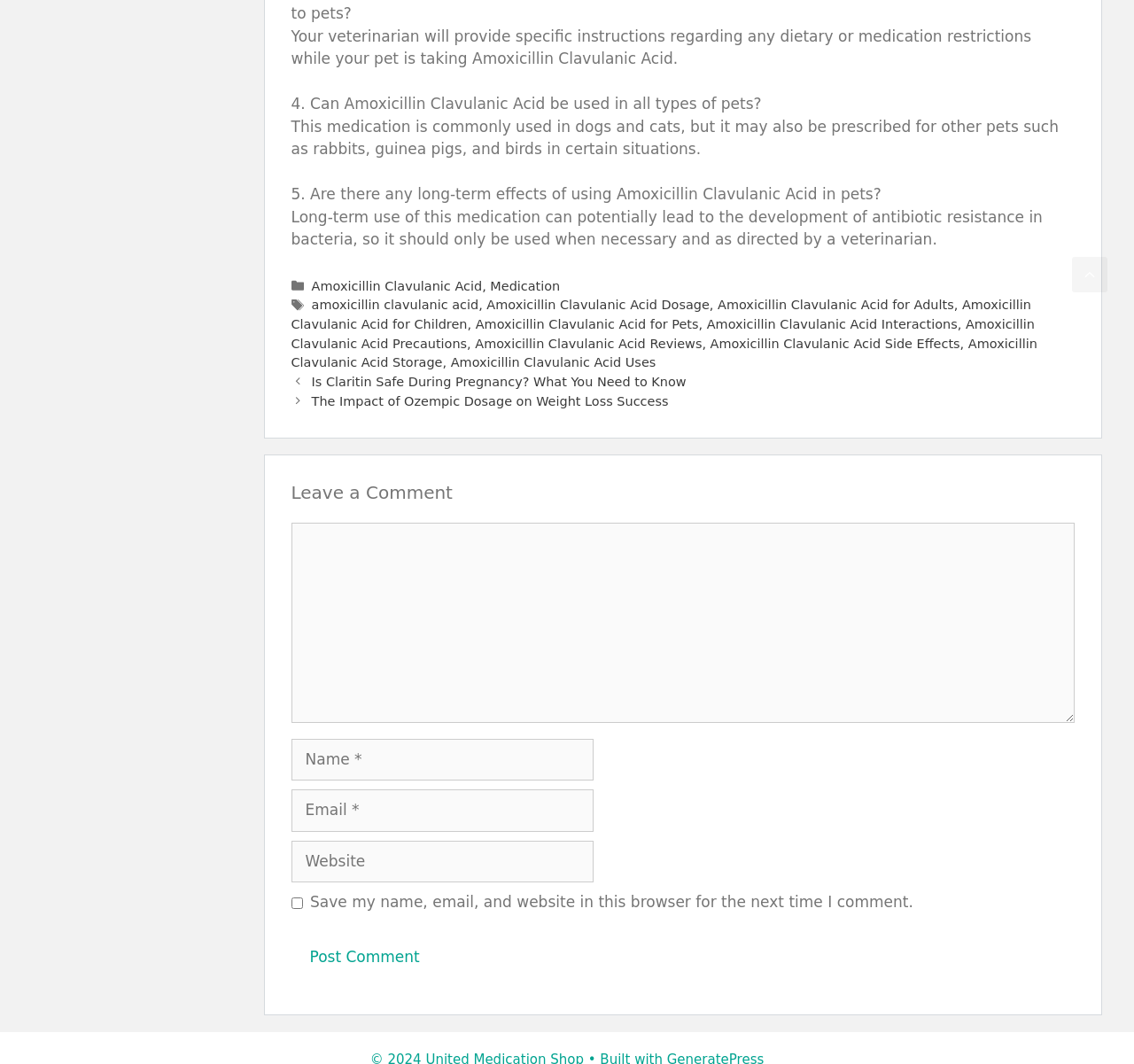How many textboxes are there in the comment section?
Examine the image closely and answer the question with as much detail as possible.

The comment section contains three textboxes: one for the comment itself, one for the user's name, and one for their email address.